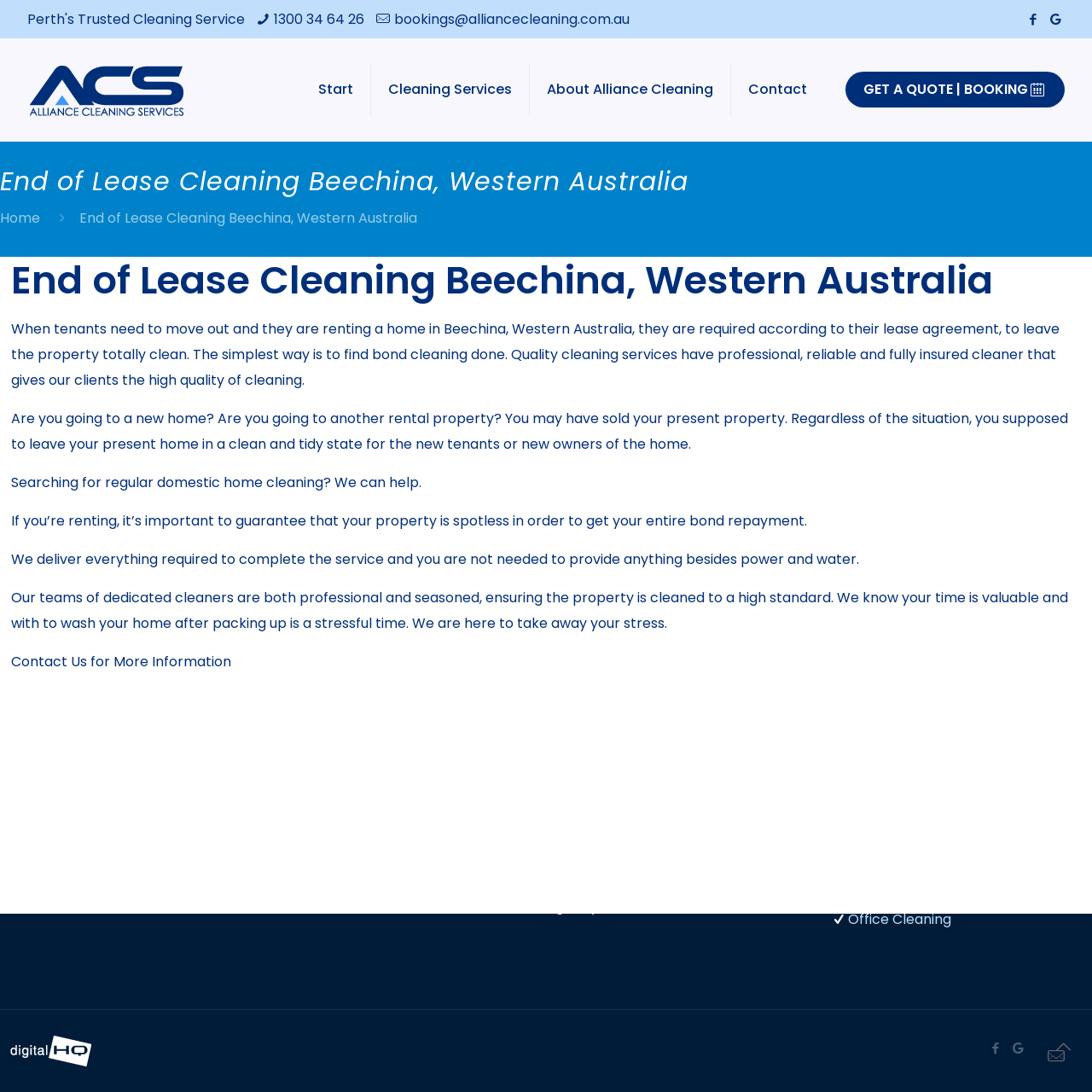Determine the bounding box coordinates of the region that needs to be clicked to achieve the task: "Learn more about Alliance Cleaning Services".

[0.485, 0.035, 0.669, 0.129]